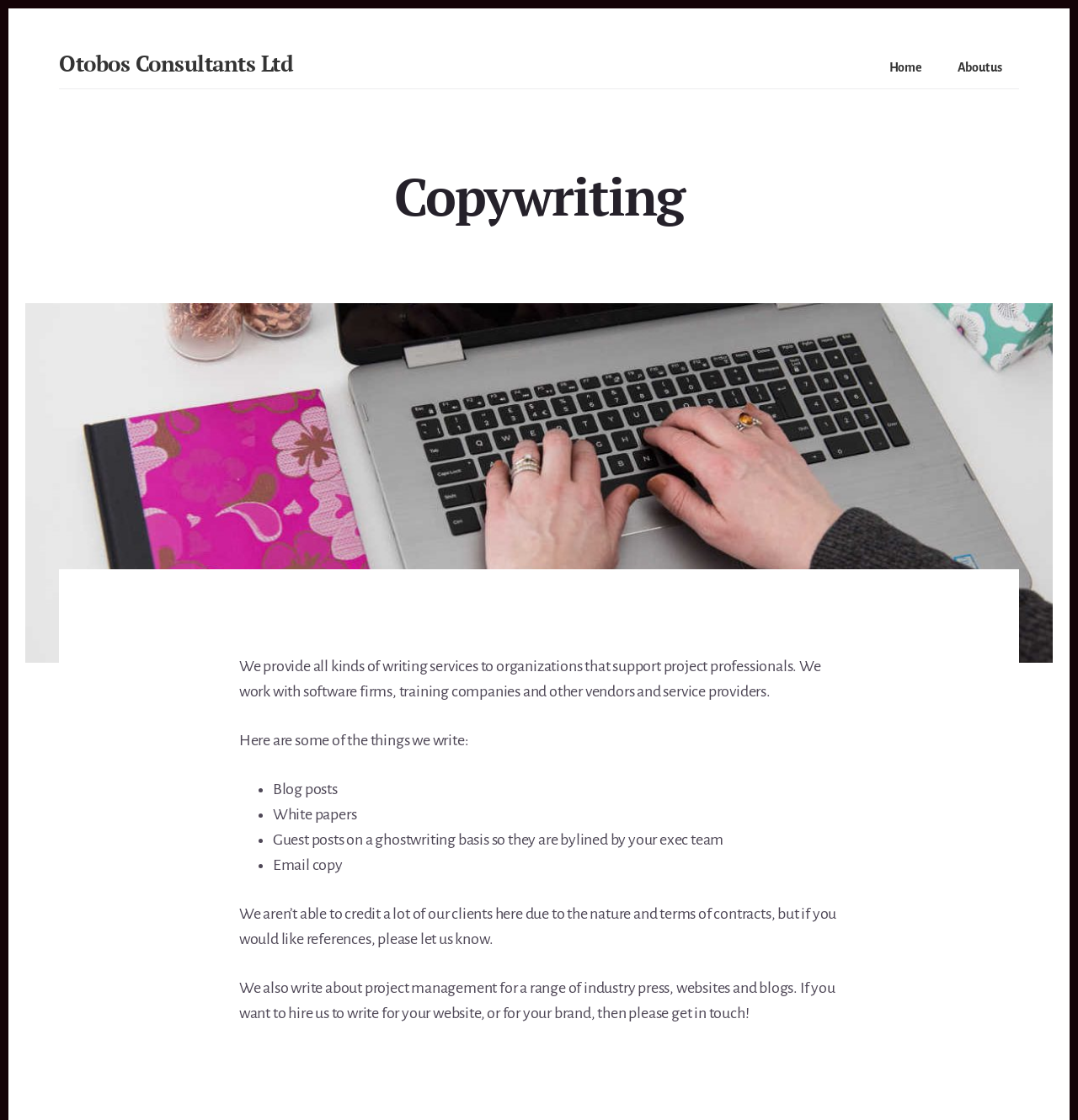Identify the bounding box coordinates for the UI element described as follows: Otobos Consultants Ltd. Use the format (top-left x, top-left y, bottom-right x, bottom-right y) and ensure all values are floating point numbers between 0 and 1.

[0.055, 0.044, 0.272, 0.069]